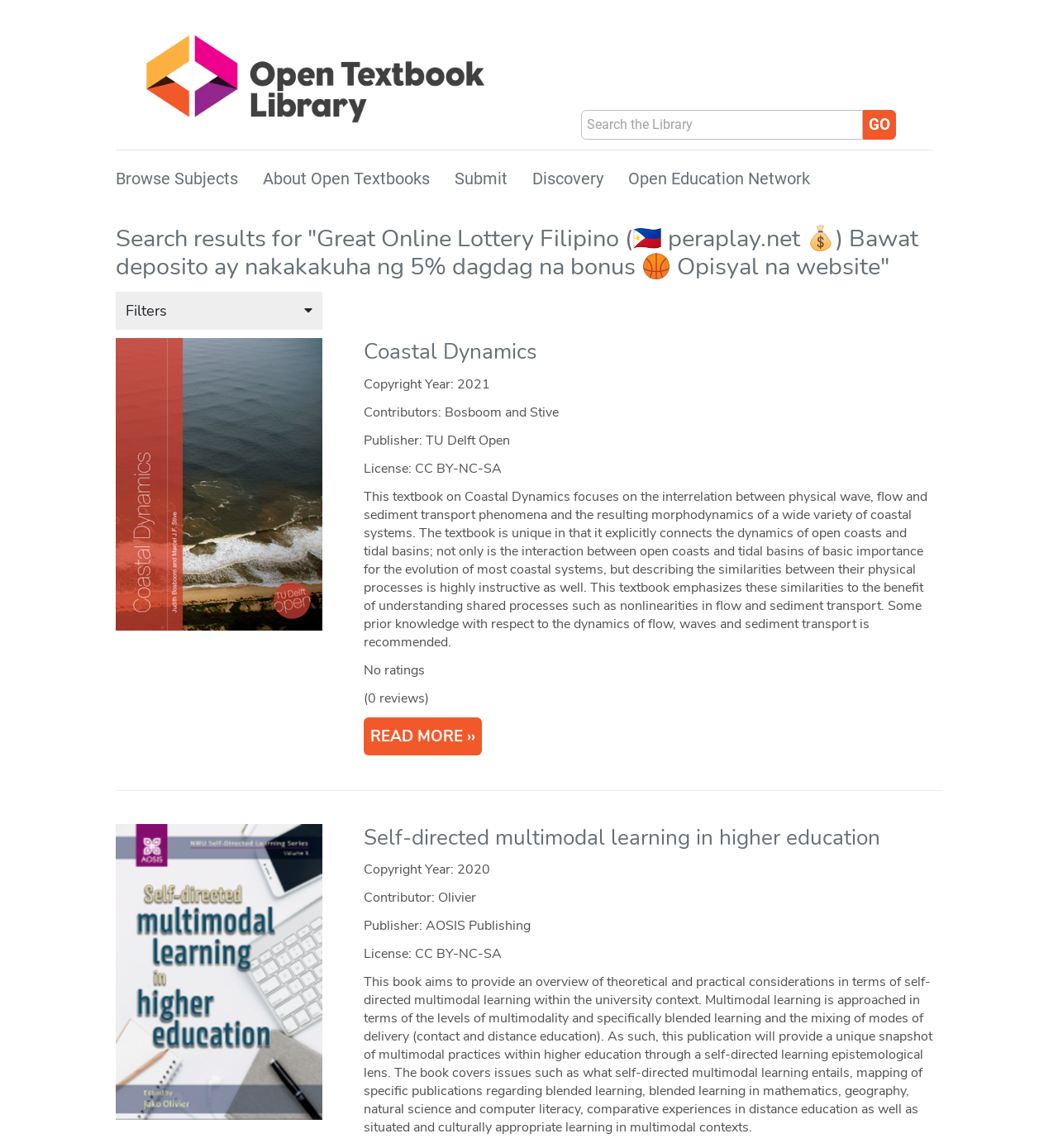Extract the bounding box of the UI element described as: "Discovery".

[0.503, 0.147, 0.57, 0.164]